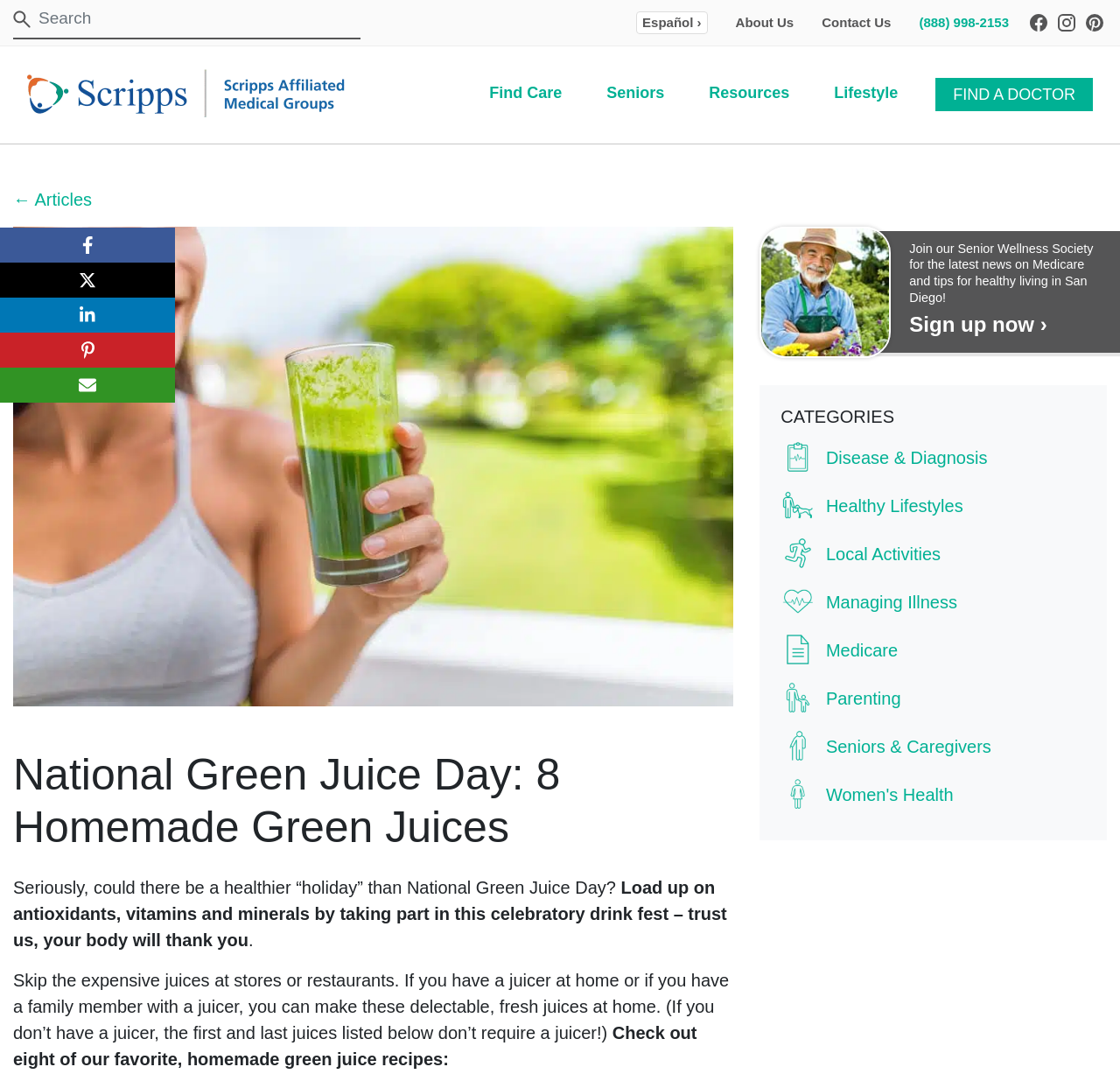Please identify the bounding box coordinates of the clickable area that will fulfill the following instruction: "Select the 'Next' button". The coordinates should be in the format of four float numbers between 0 and 1, i.e., [left, top, right, bottom].

None